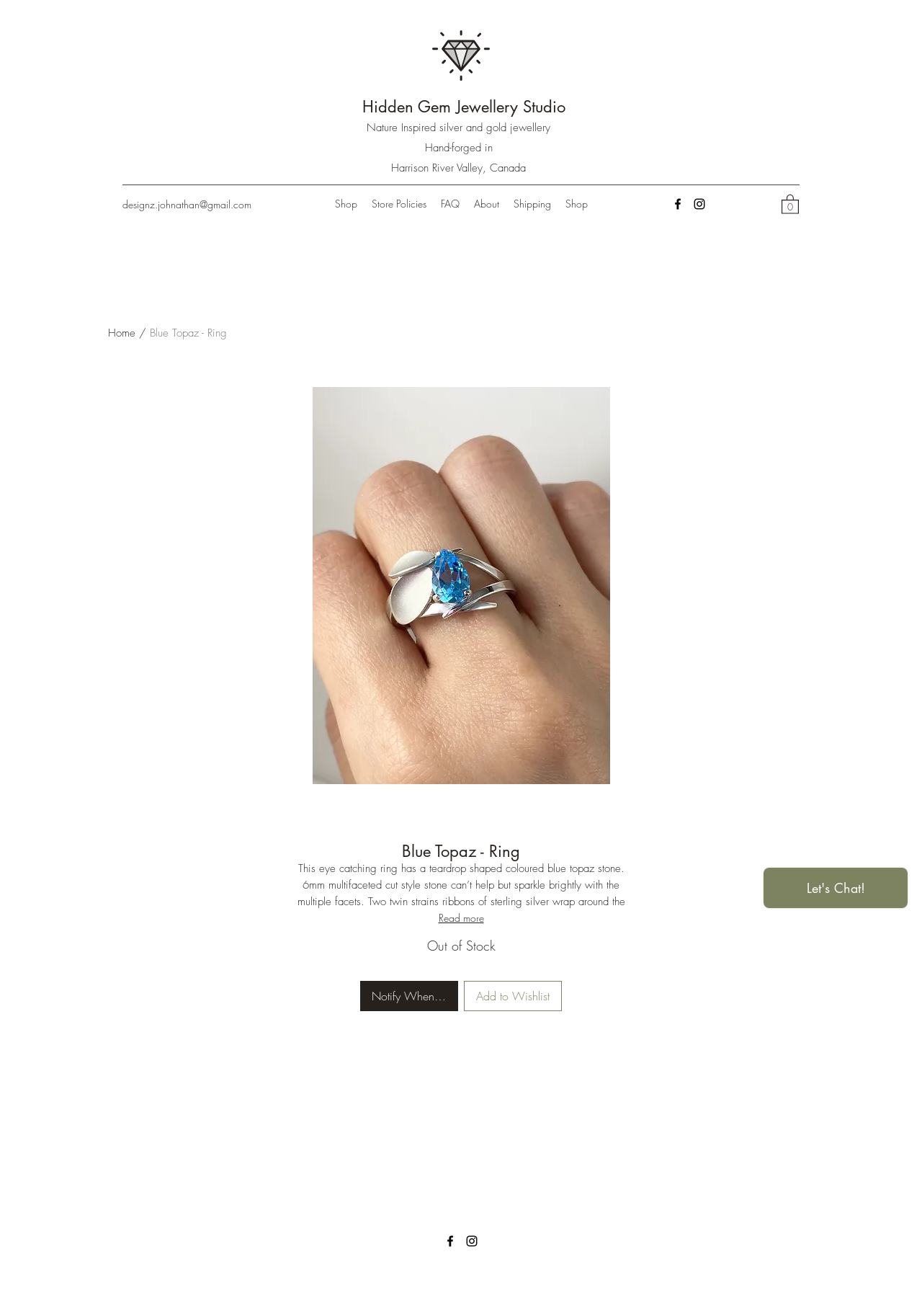Kindly provide the bounding box coordinates of the section you need to click on to fulfill the given instruction: "Click the 'Shop' link".

[0.355, 0.147, 0.395, 0.163]